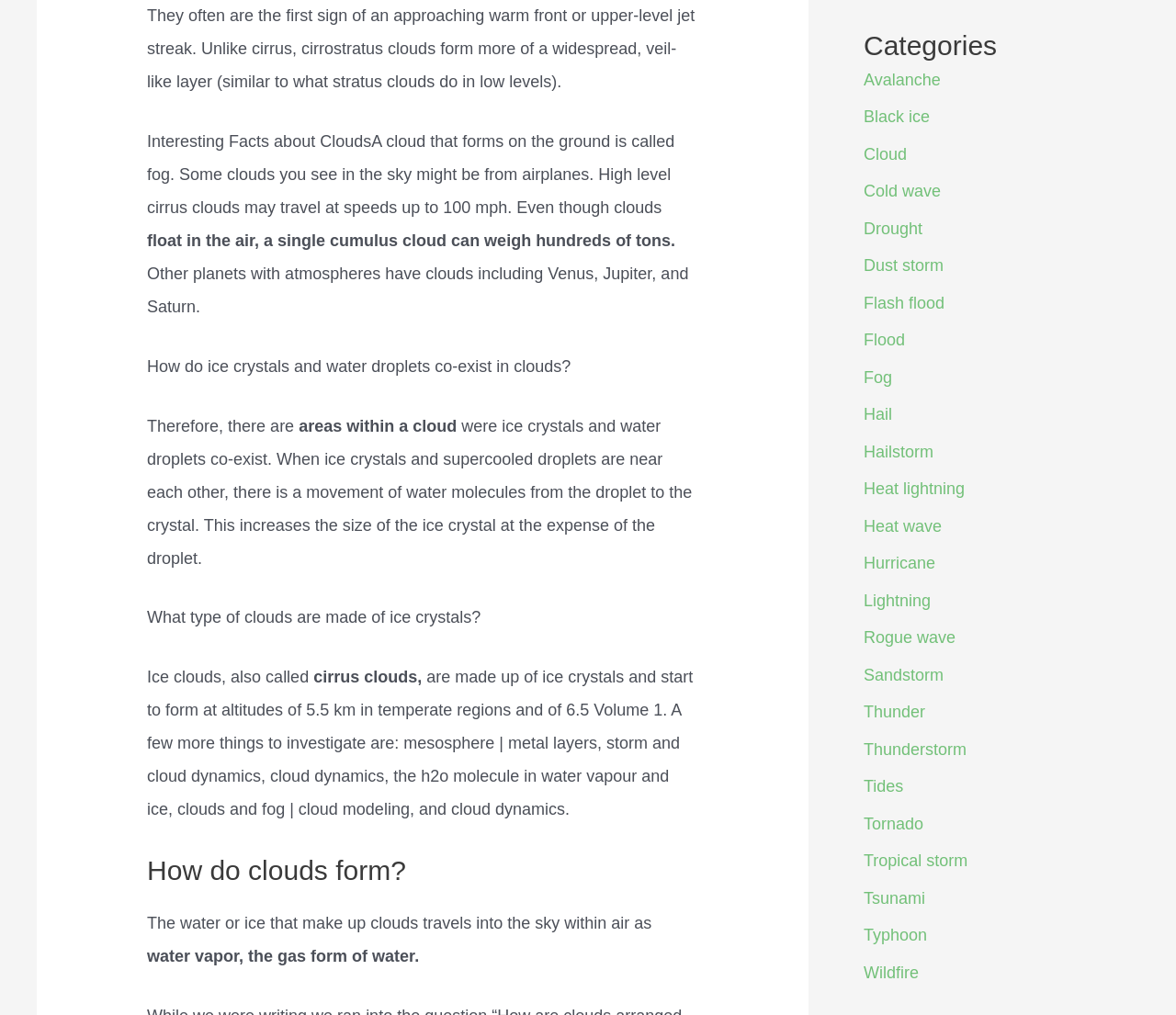Respond to the question below with a single word or phrase:
What is the gas form of water that makes up clouds?

water vapor